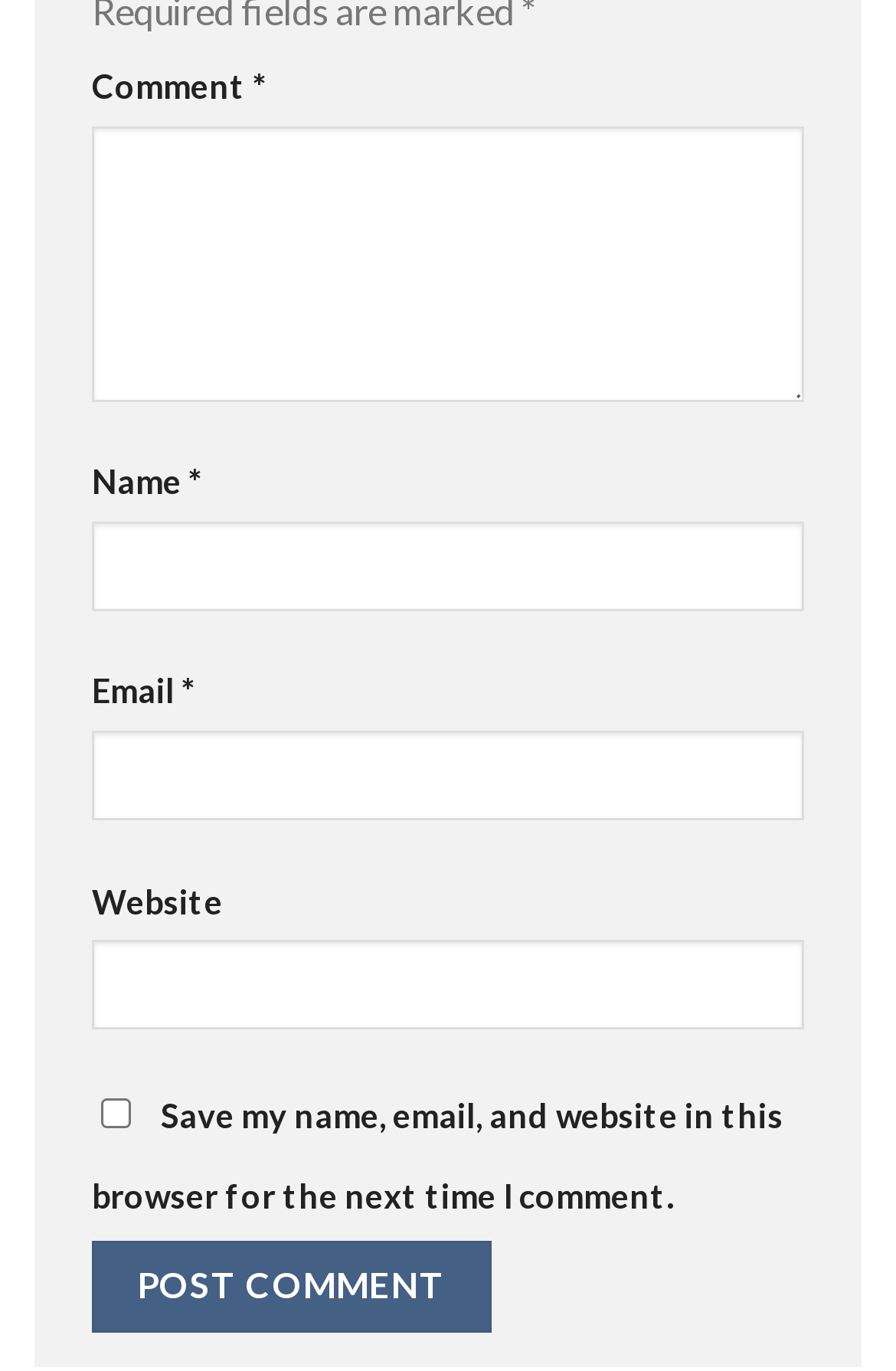Using the details from the image, please elaborate on the following question: What is the purpose of the textboxes?

The webpage has several textboxes with labels 'Comment', 'Name', 'Email', and 'Website'. These textboxes are required to input information for commenting, which suggests that the purpose of these textboxes is to collect comment information from users.